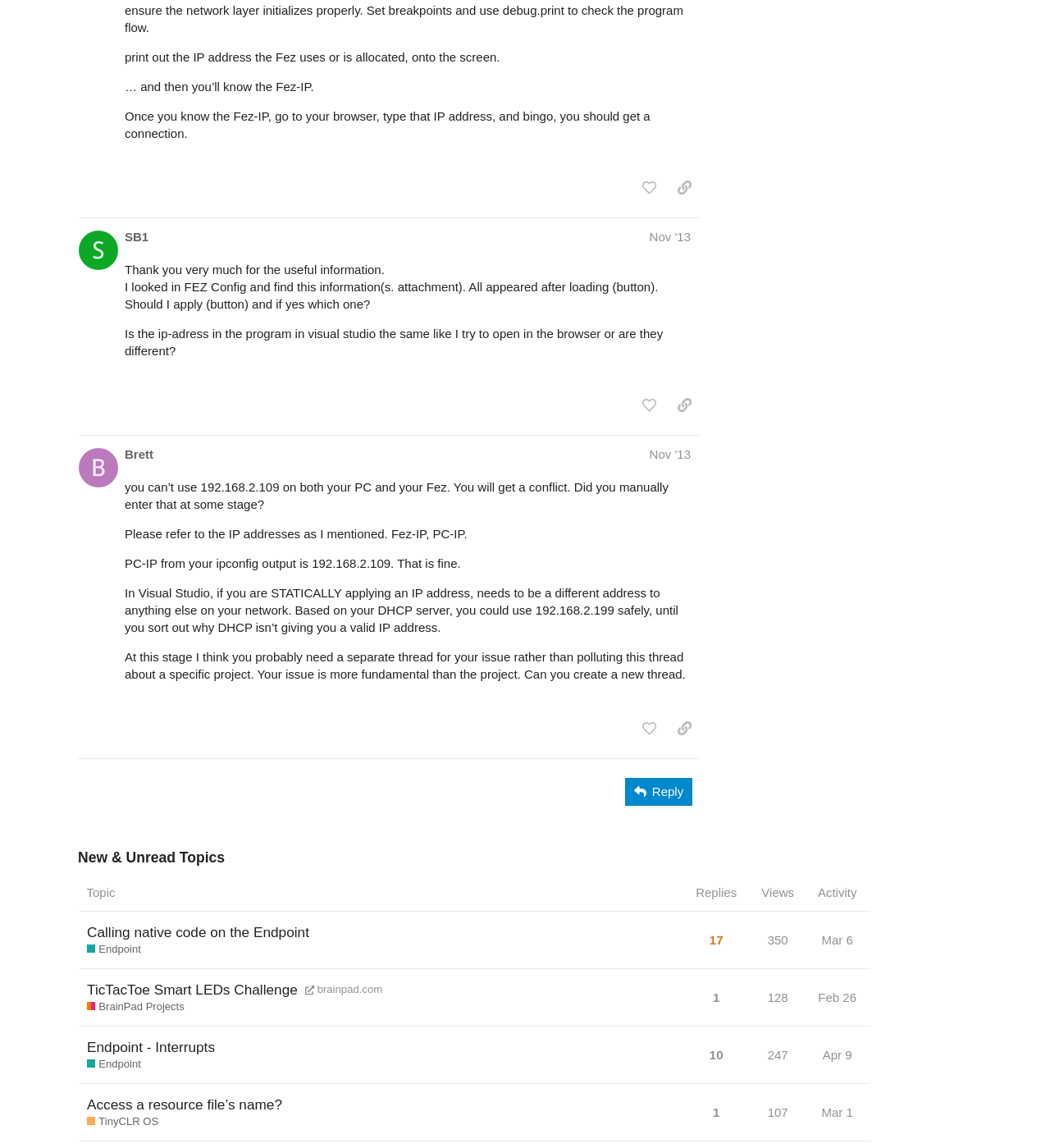Please find the bounding box coordinates of the clickable region needed to complete the following instruction: "Like post #17". The bounding box coordinates must consist of four float numbers between 0 and 1, i.e., [left, top, right, bottom].

[0.604, 0.623, 0.633, 0.646]